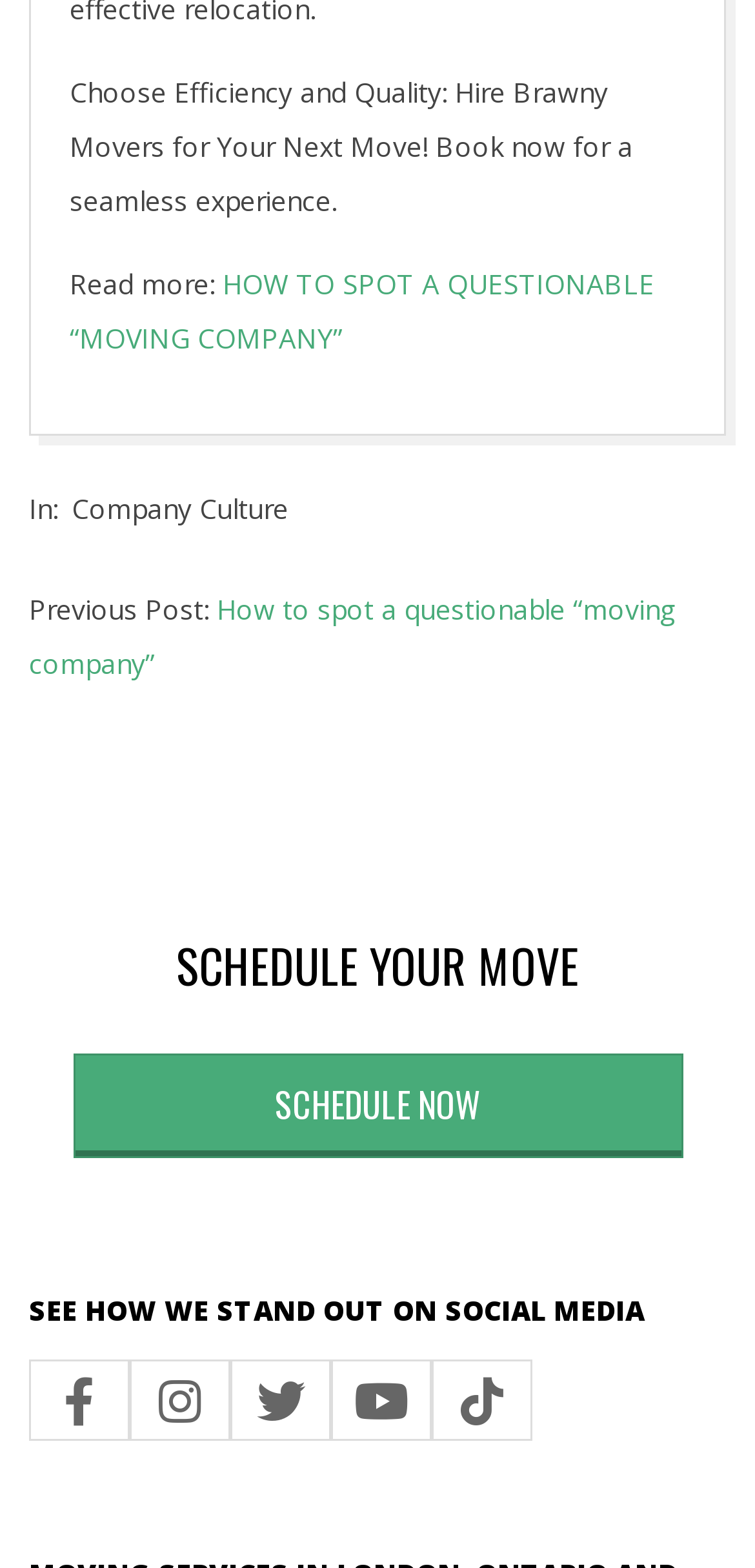Please use the details from the image to answer the following question comprehensively:
What is the main service offered by this company?

The webpage has a heading 'Choose Efficiency and Quality: Hire Brawny Movers for Your Next Move!' and a call-to-action button 'SCHEDULE NOW', indicating that the main service offered by this company is moving or relocation.